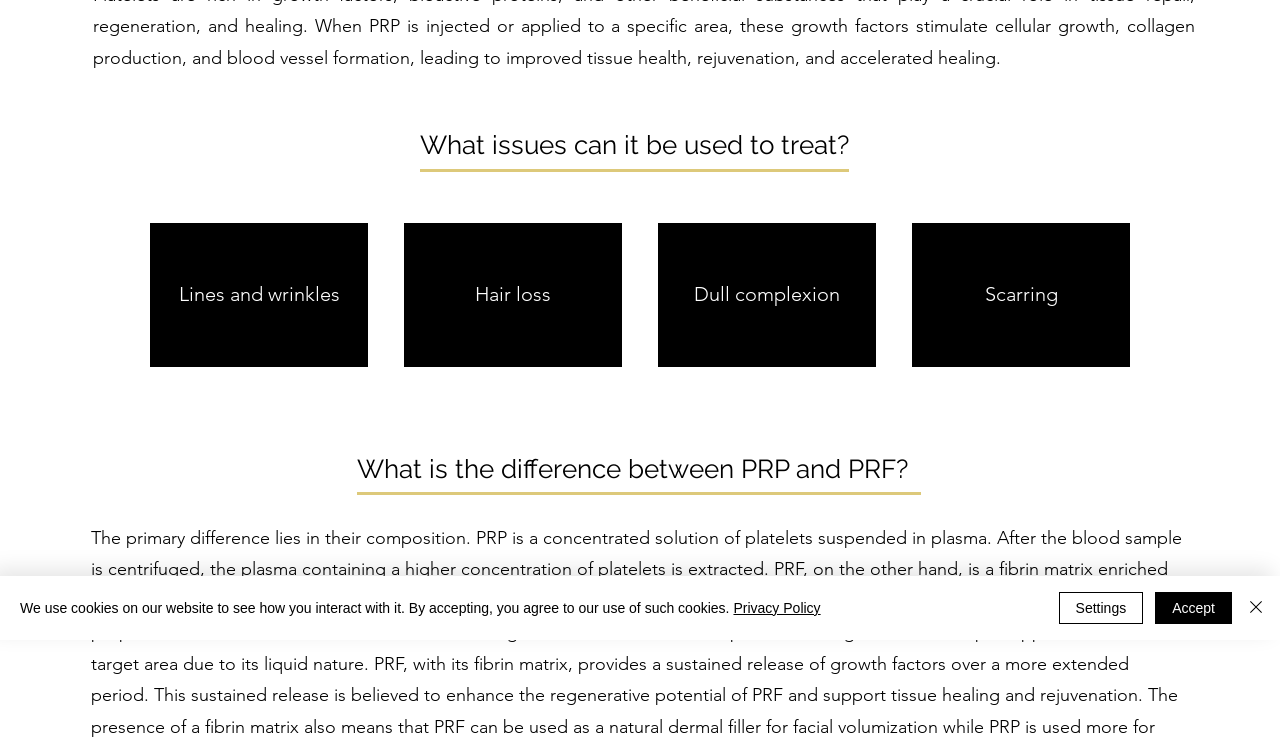Please predict the bounding box coordinates (top-left x, top-left y, bottom-right x, bottom-right y) for the UI element in the screenshot that fits the description: aria-label="Close"

[0.972, 0.8, 0.991, 0.843]